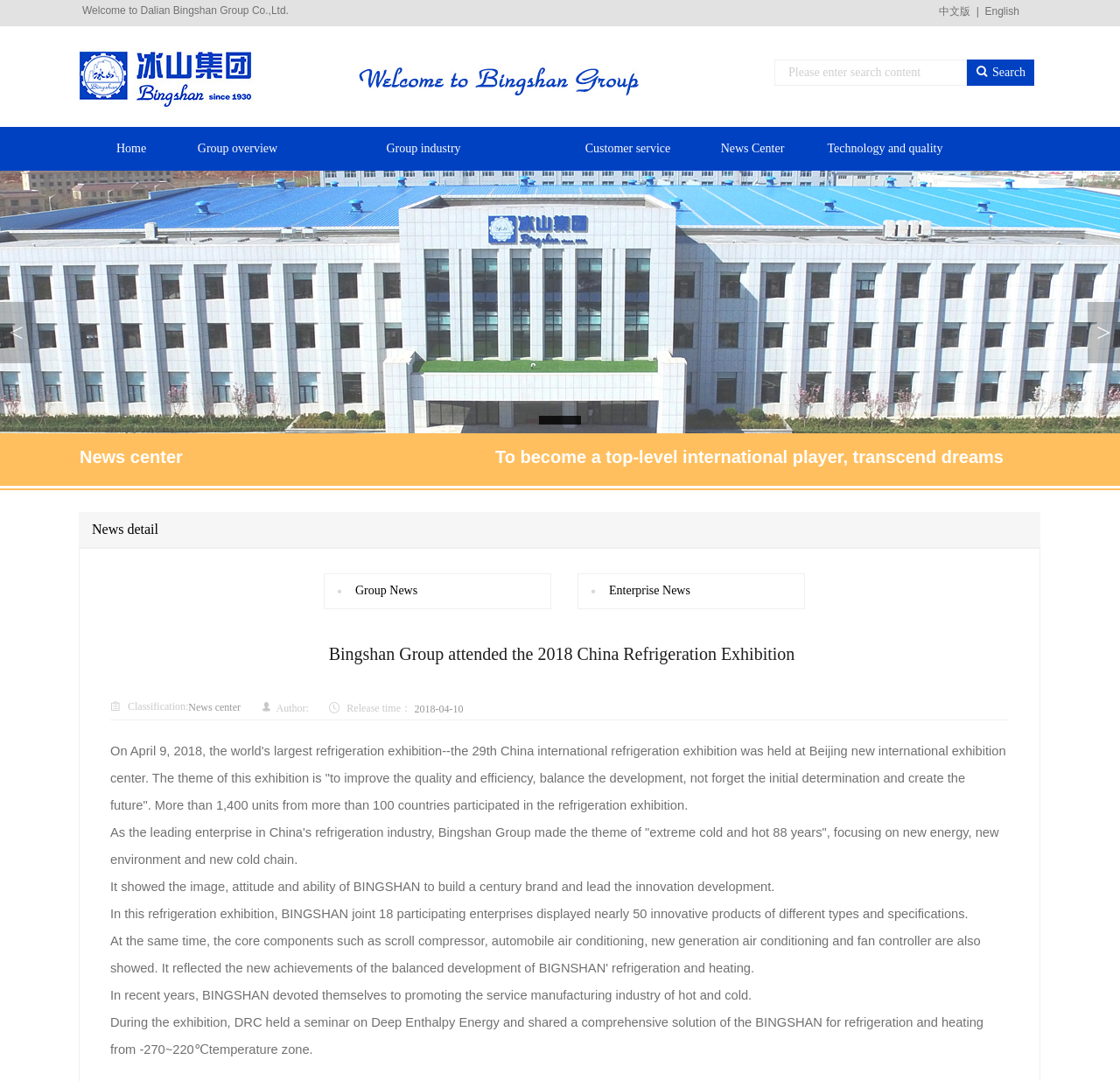What is the temperature zone of BINGSHAN's comprehensive solution?
Analyze the screenshot and provide a detailed answer to the question.

According to the article, during the exhibition, DRC held a seminar on Deep Enthalpy Energy and shared a comprehensive solution of the BINGSHAN for refrigeration and heating from -270~220℃temperature zone.